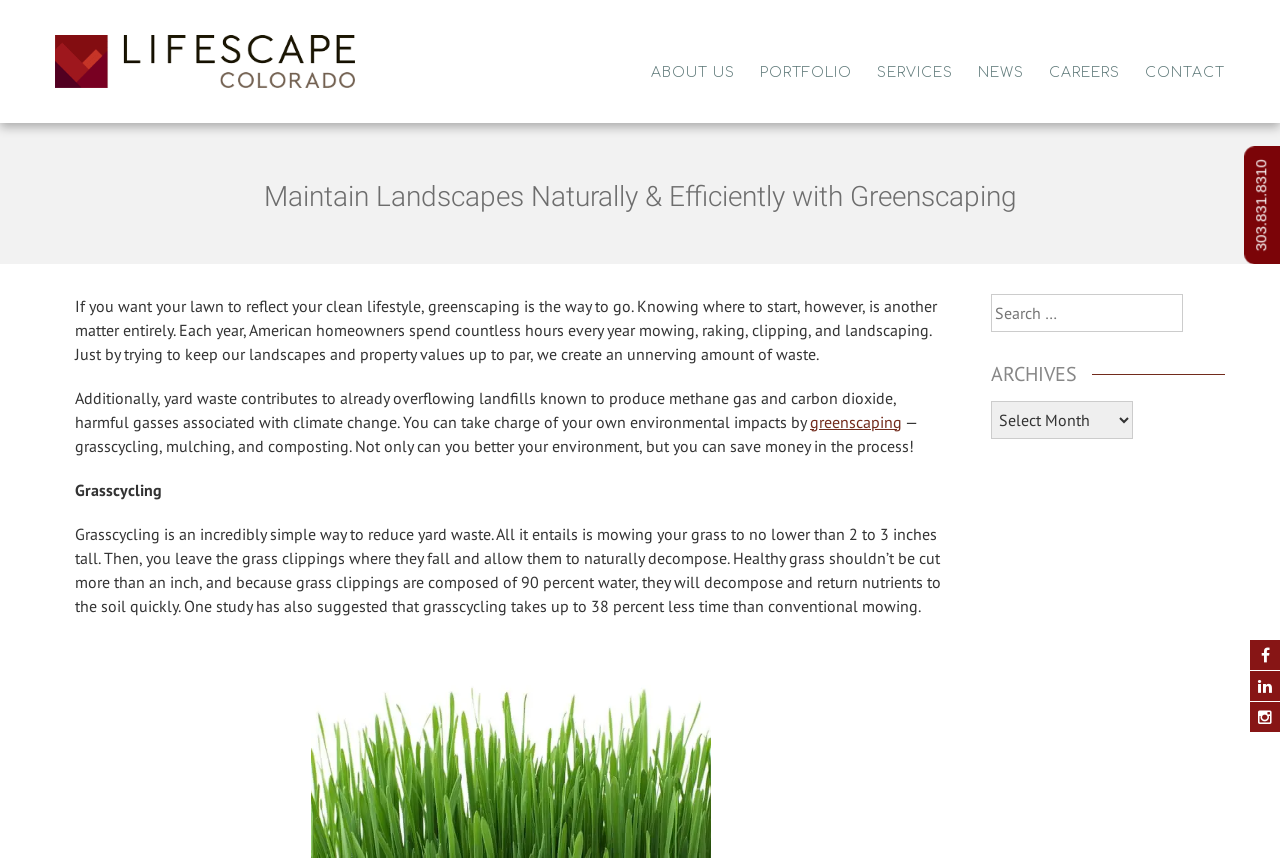What is the main topic of this webpage?
Answer the question in a detailed and comprehensive manner.

The main topic of this webpage is greenscaping, which is evident from the heading 'Maintain Landscapes Naturally & Efficiently with Greenscaping' and the text that follows, which explains the concept of greenscaping and its benefits.